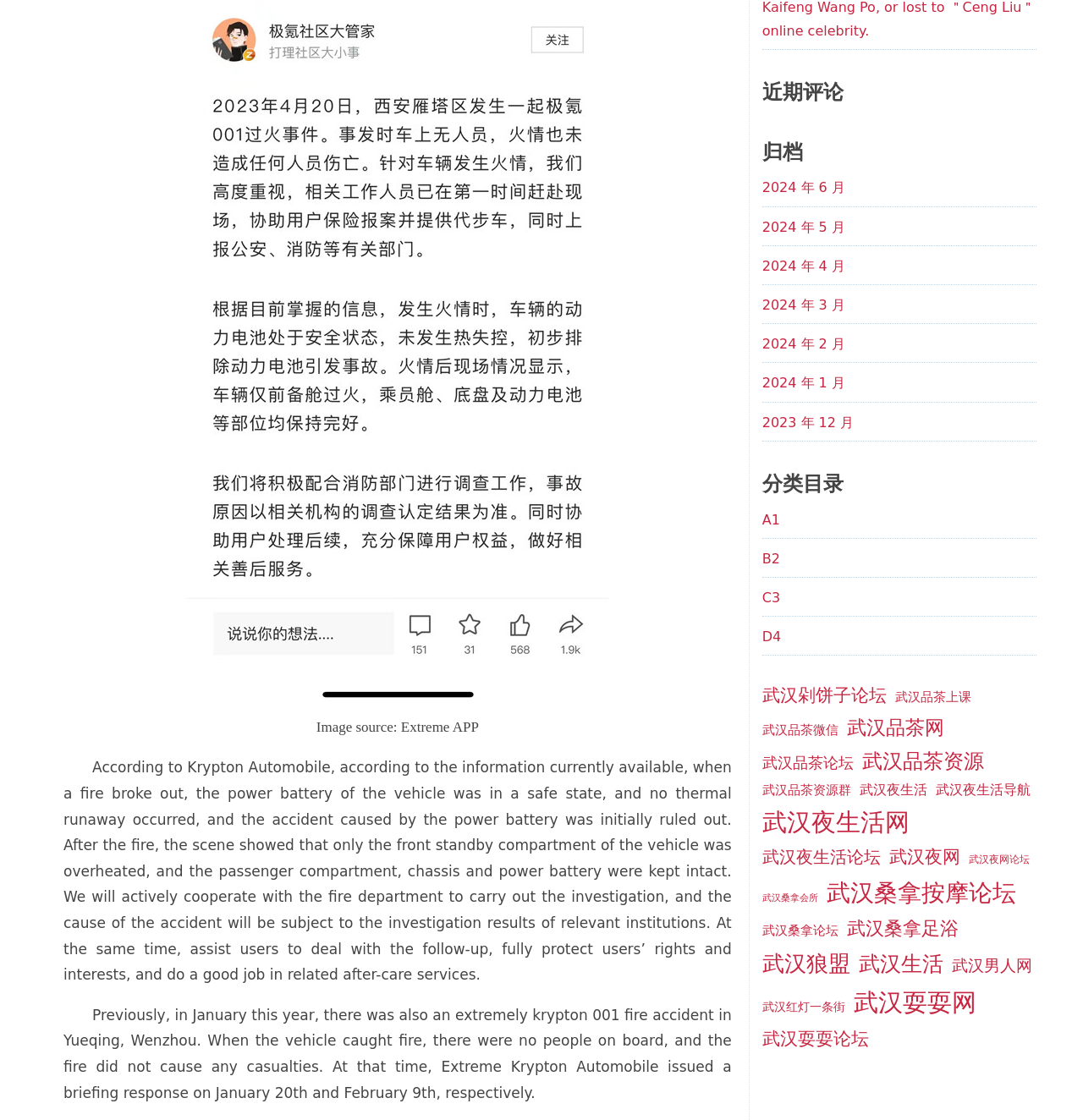Given the element description: "武汉品茶资源", predict the bounding box coordinates of the UI element it refers to, using four float numbers between 0 and 1, i.e., [left, top, right, bottom].

[0.796, 0.665, 0.908, 0.695]